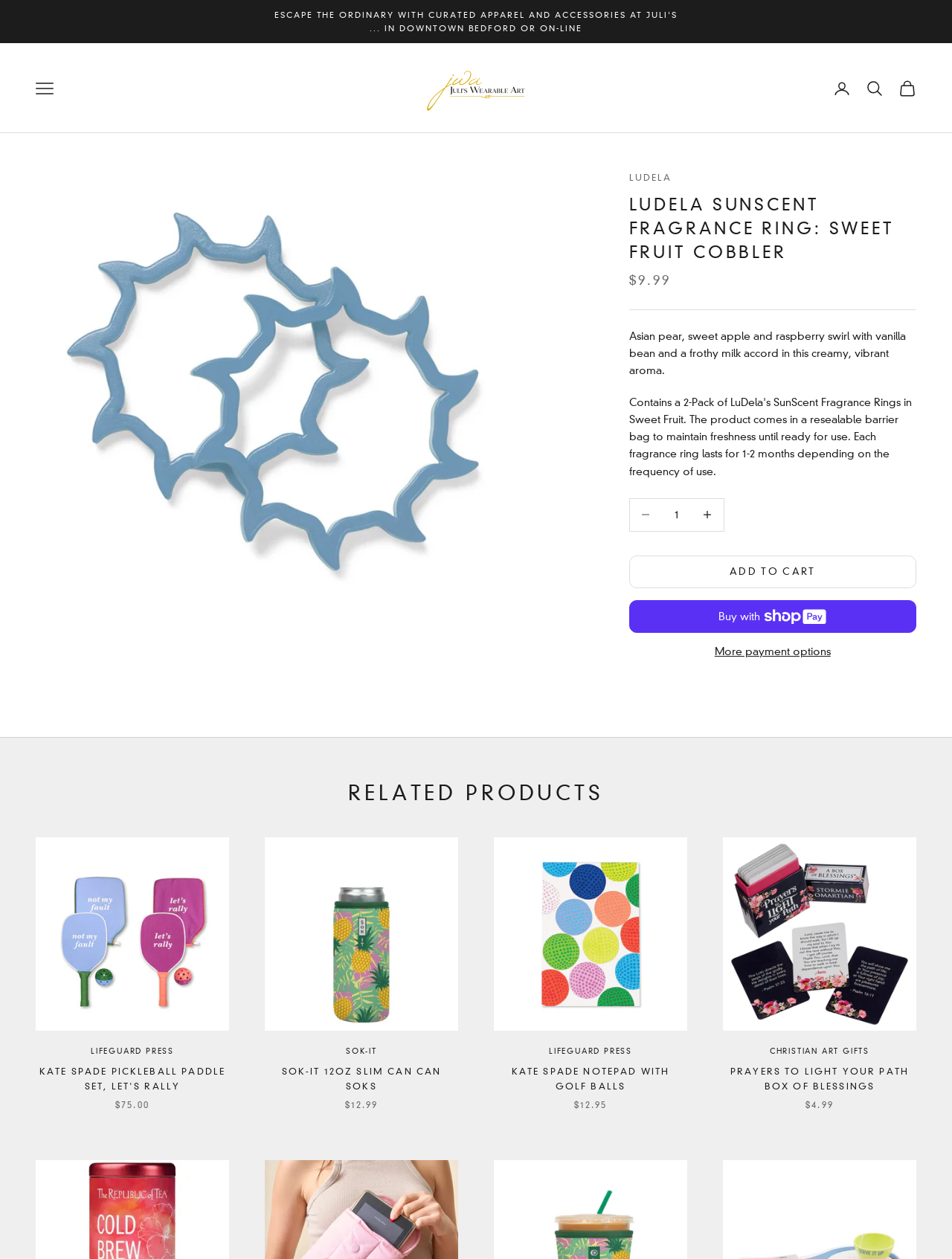Please determine the bounding box coordinates of the area that needs to be clicked to complete this task: 'View product details of Kate Spade Pickleball Paddle Set, Let's Rally'. The coordinates must be four float numbers between 0 and 1, formatted as [left, top, right, bottom].

[0.038, 0.665, 0.241, 0.819]